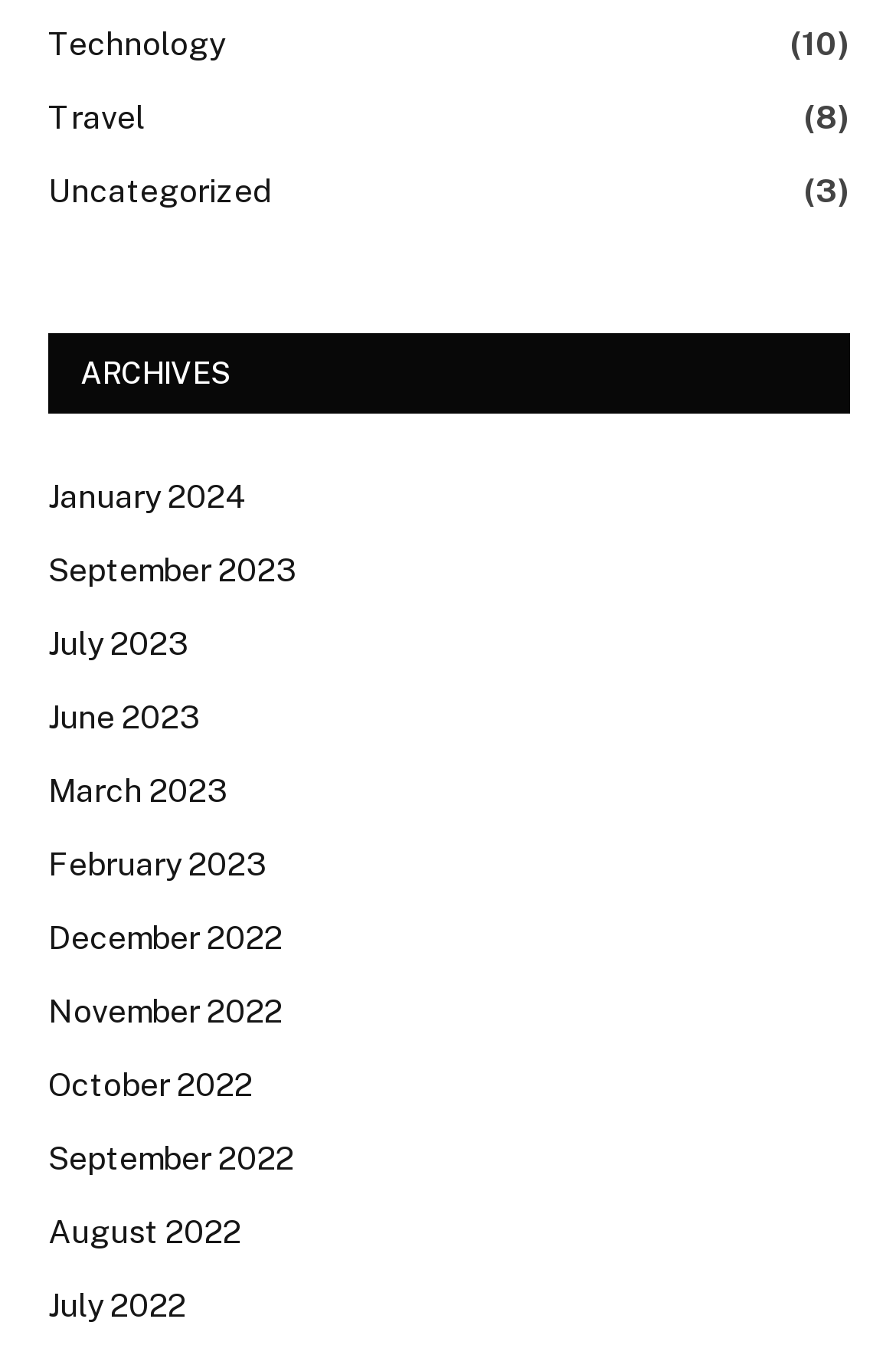Locate the bounding box of the UI element with the following description: "Uncategorized".

[0.054, 0.124, 0.303, 0.16]